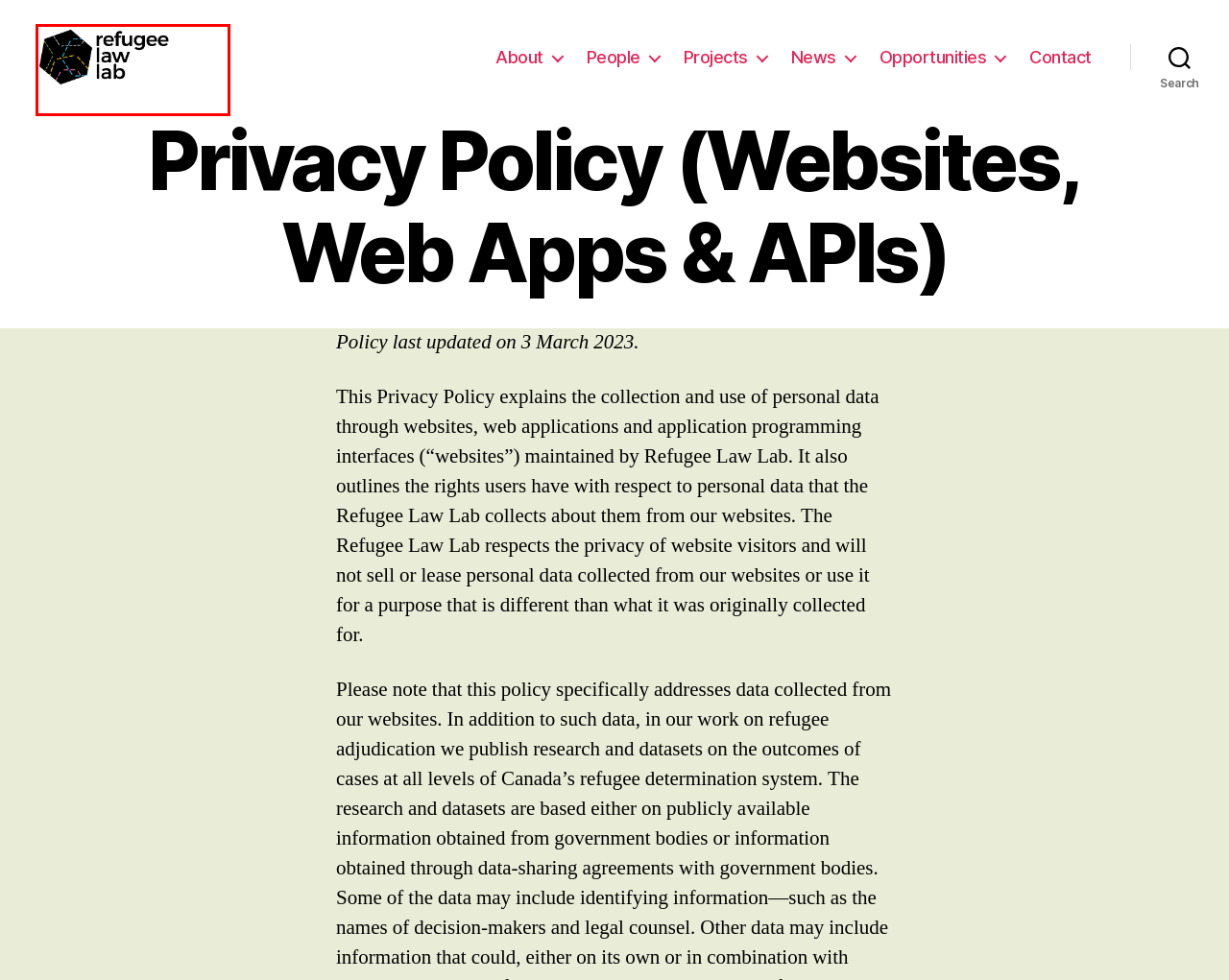Given a screenshot of a webpage with a red bounding box around a UI element, please identify the most appropriate webpage description that matches the new webpage after you click on the element. Here are the candidates:
A. Contact – Refugee Law Lab
B. Refugee Law Lab
C. Upcoming Events – Refugee Law Lab
D. Refugee Law Lab Reporter – Refugee Law Lab
E. Refugee Law Lab in the Media – Refugee Law Lab
F. Privacy Badger
G. Mandate – Refugee Law Lab
H. Announcements – Refugee Law Lab

B